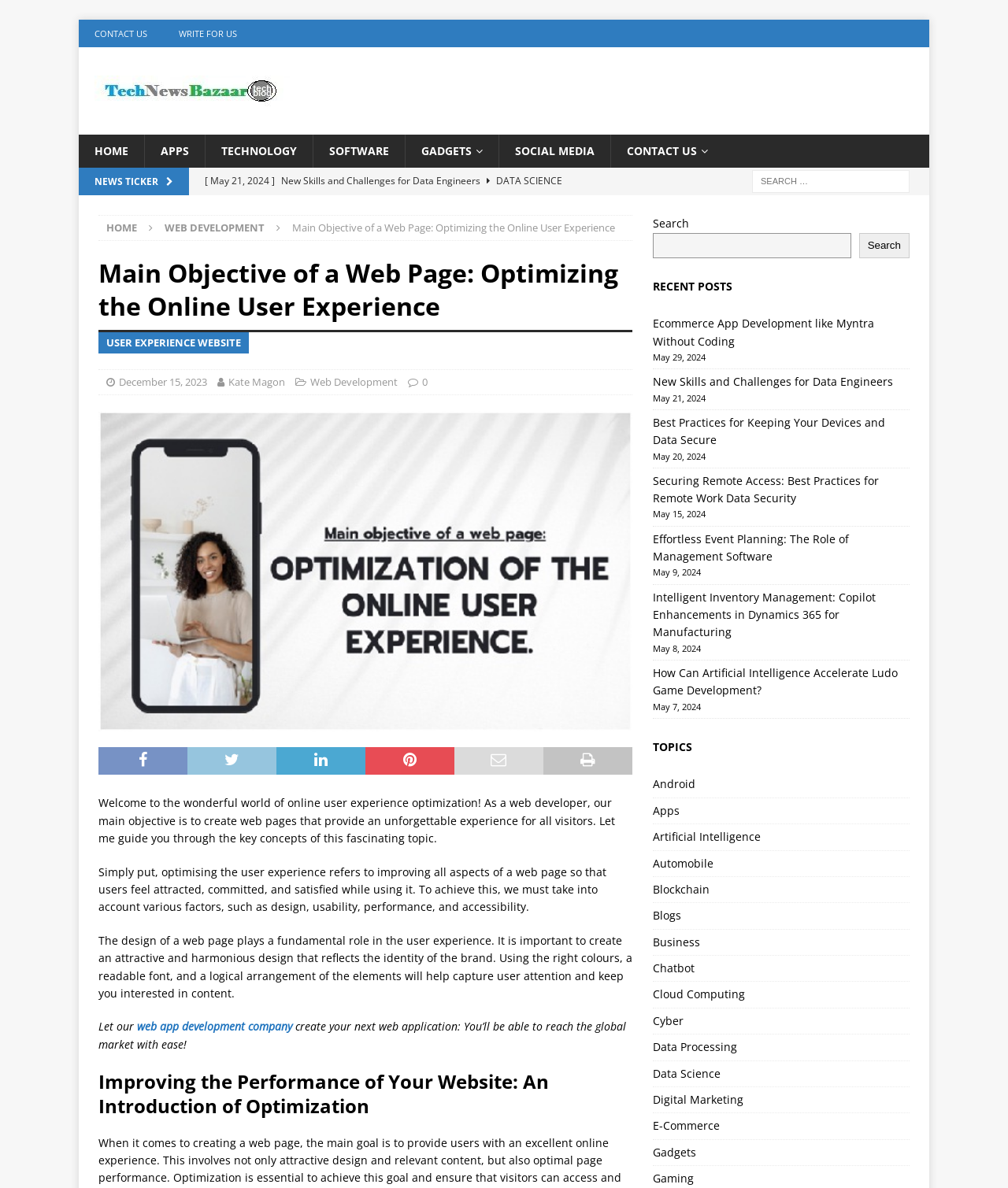Please find and generate the text of the main heading on the webpage.

Main Objective of a Web Page: Optimizing the Online User Experience